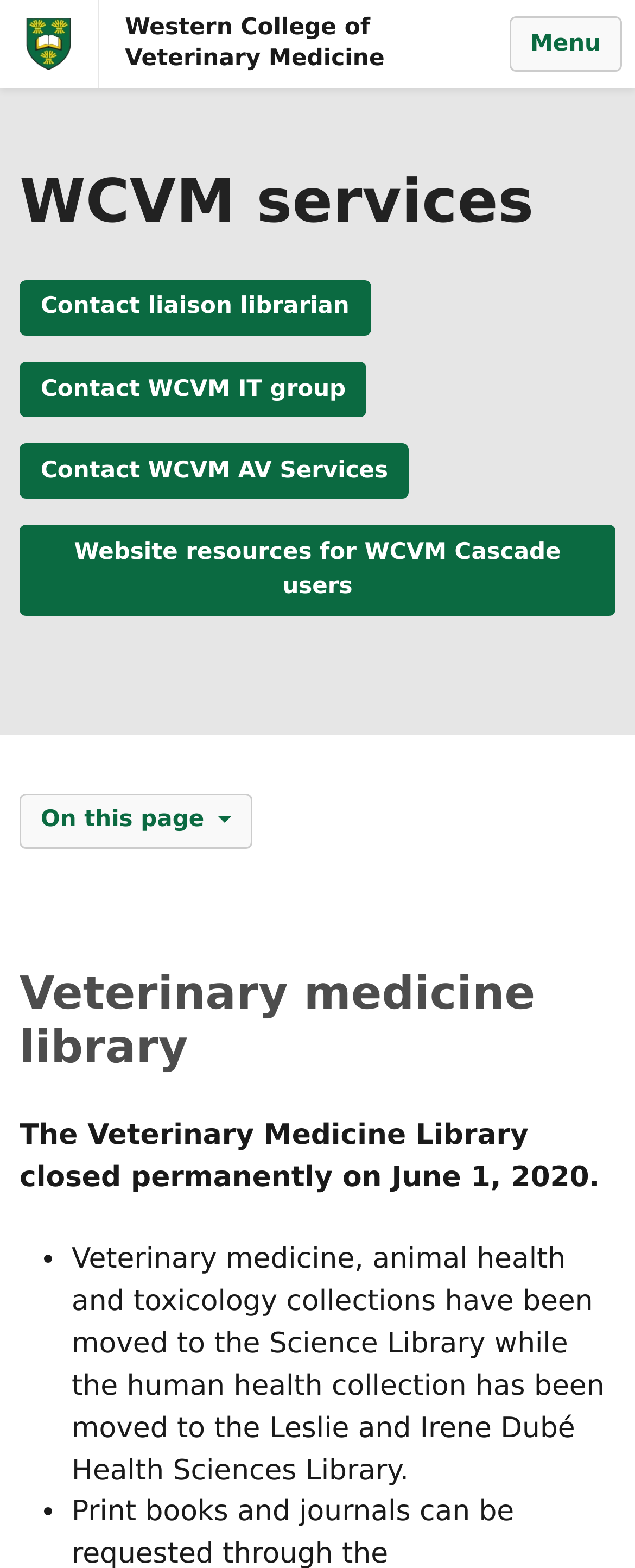Respond to the following question using a concise word or phrase: 
How many list markers are there?

2